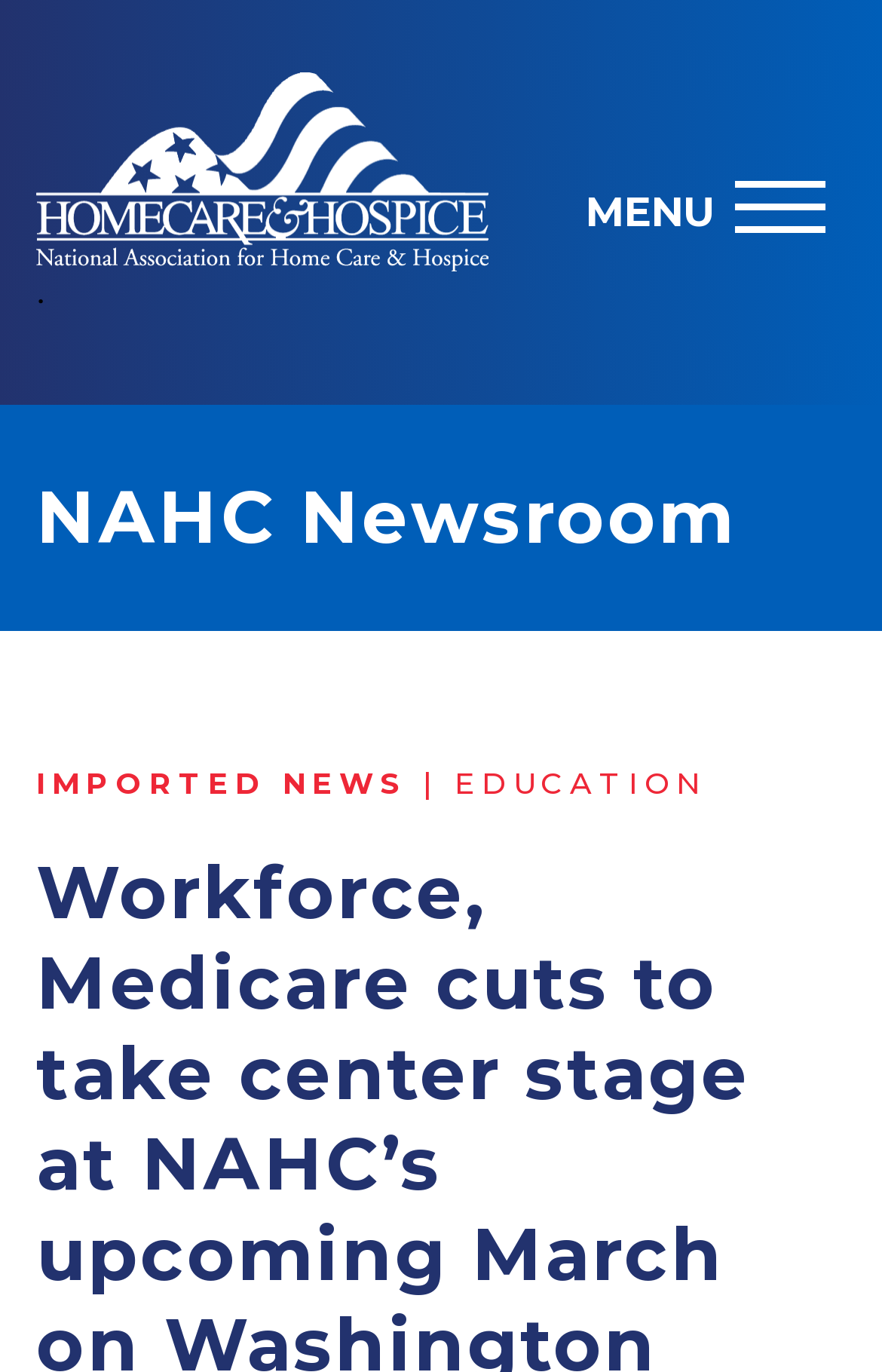Please provide a short answer using a single word or phrase for the question:
What is the text above the IMPORTED NEWS category?

NAHC Newsroom